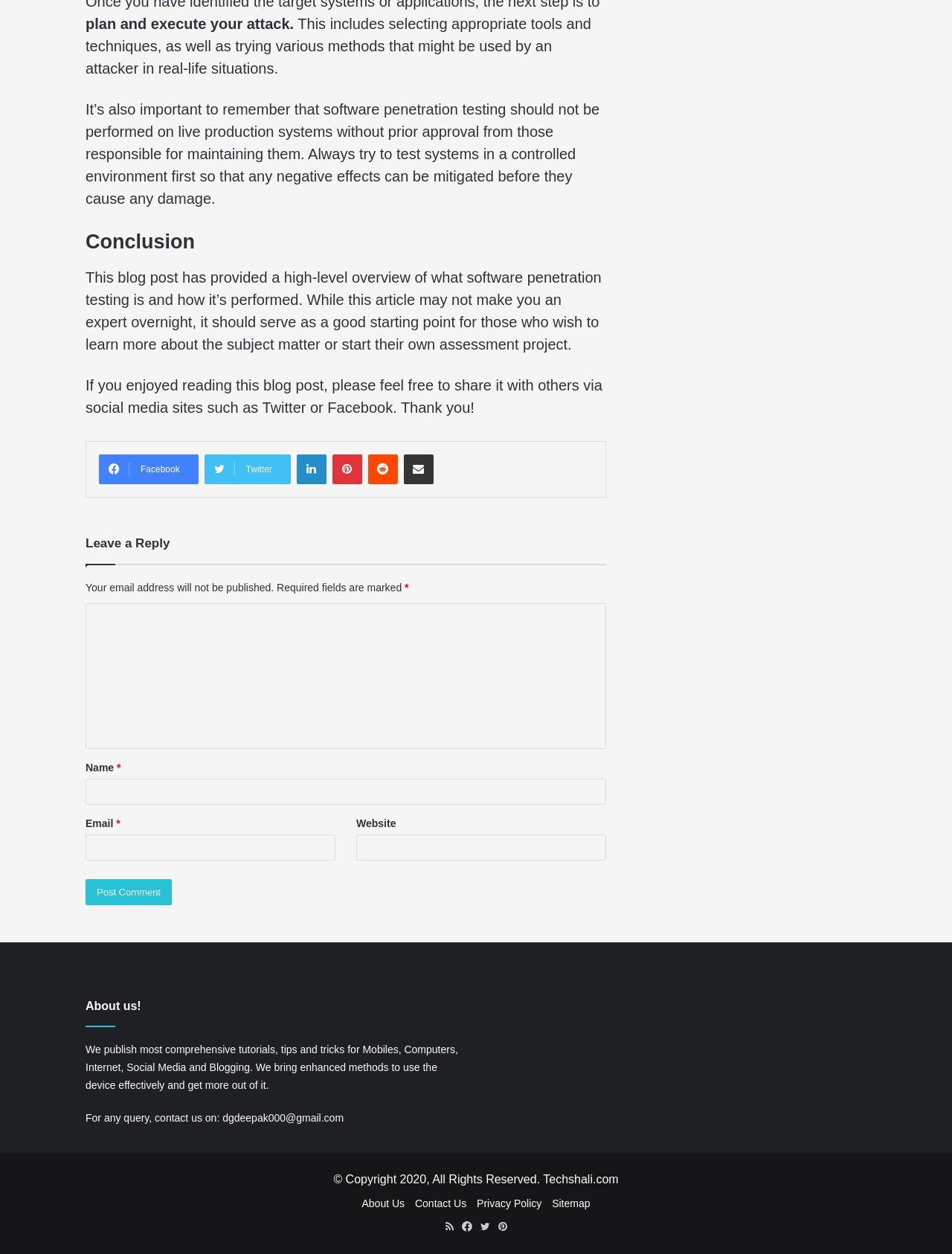Specify the bounding box coordinates of the area that needs to be clicked to achieve the following instruction: "Leave a comment".

[0.09, 0.481, 0.637, 0.597]